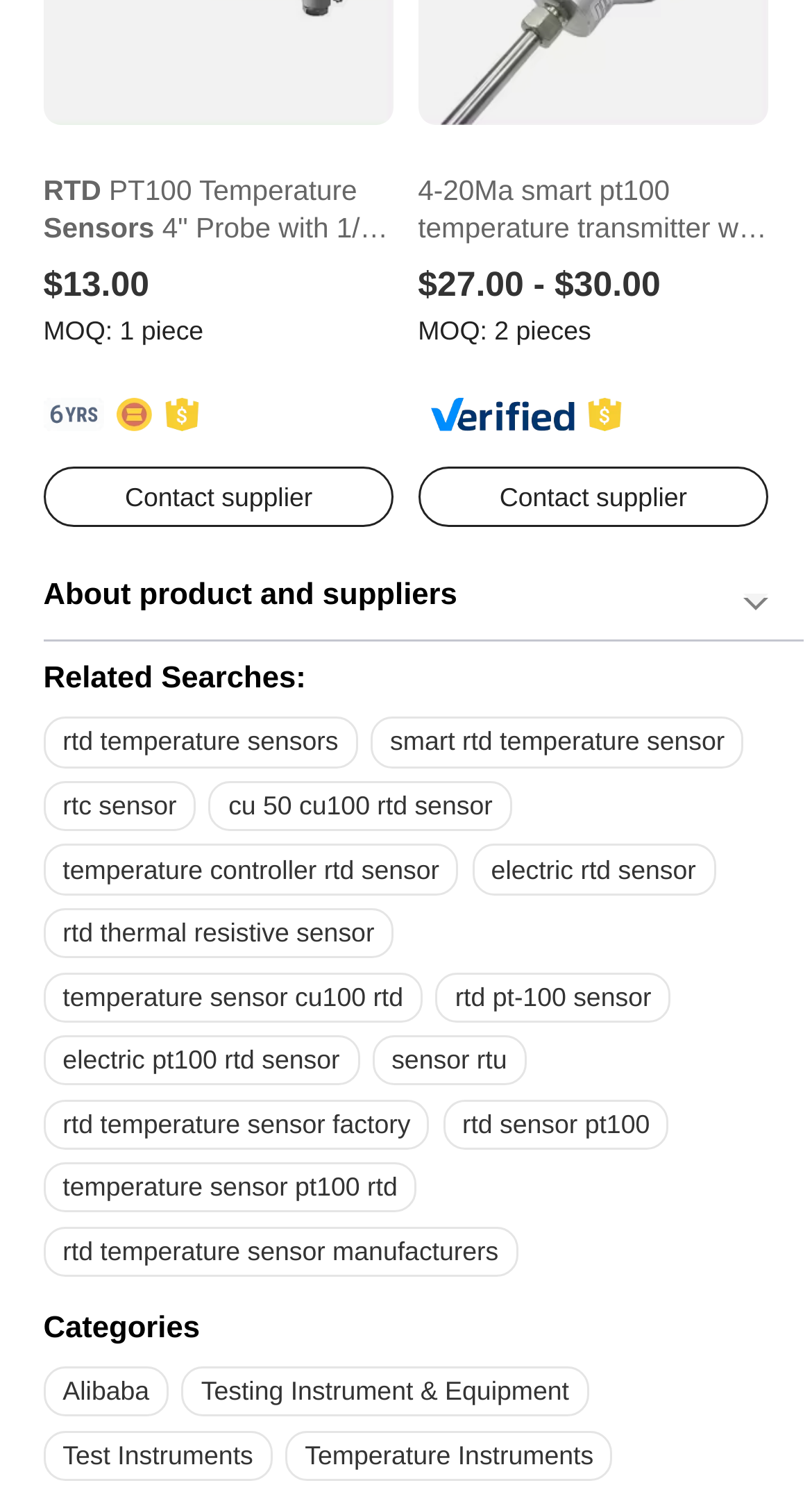Given the element description: "cu 50 cu100 rtd sensor", predict the bounding box coordinates of this UI element. The coordinates must be four float numbers between 0 and 1, given as [left, top, right, bottom].

[0.257, 0.518, 0.63, 0.551]